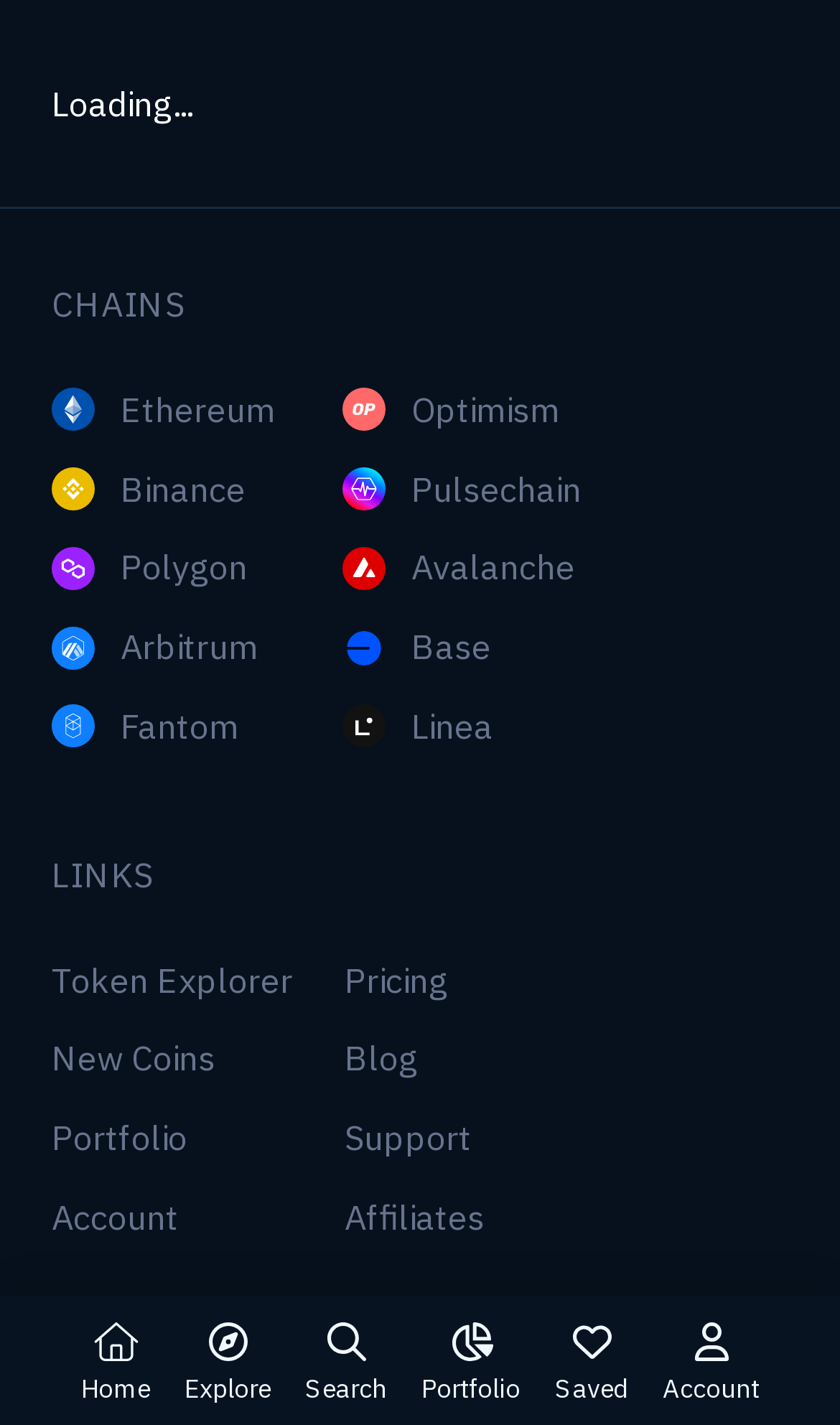Predict the bounding box coordinates of the UI element that matches this description: "Portfolio". The coordinates should be in the format [left, top, right, bottom] with each value between 0 and 1.

[0.062, 0.783, 0.223, 0.813]